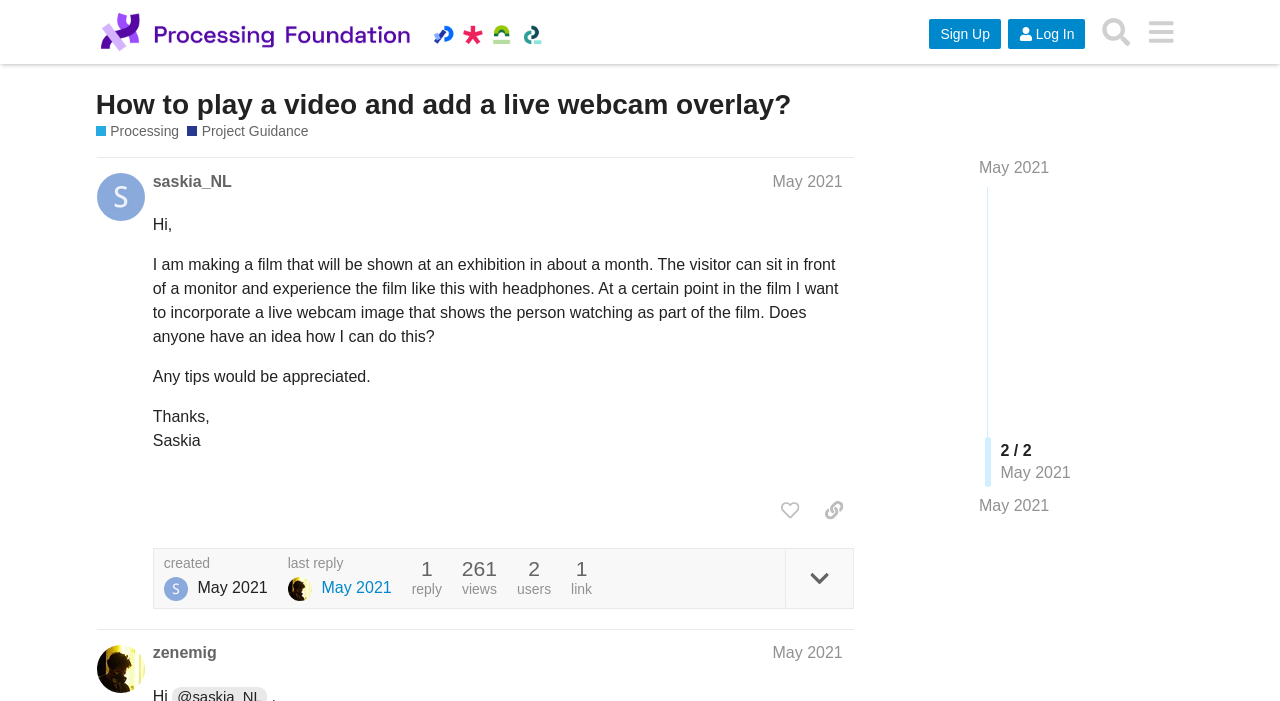Mark the bounding box of the element that matches the following description: "​".

[0.854, 0.013, 0.89, 0.078]